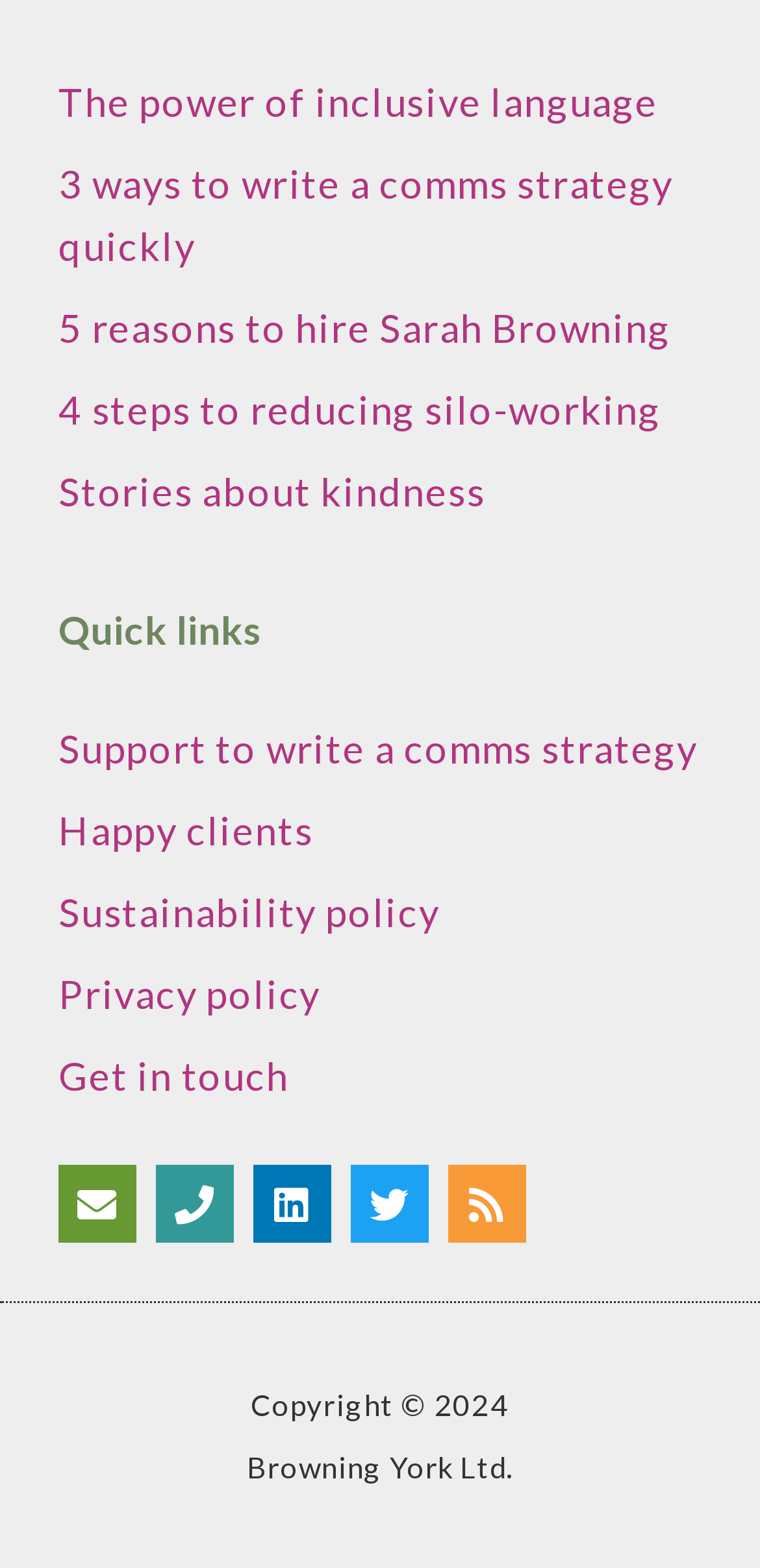Pinpoint the bounding box coordinates of the area that should be clicked to complete the following instruction: "Follow Browning York on LinkedIn". The coordinates must be given as four float numbers between 0 and 1, i.e., [left, top, right, bottom].

[0.333, 0.743, 0.436, 0.793]